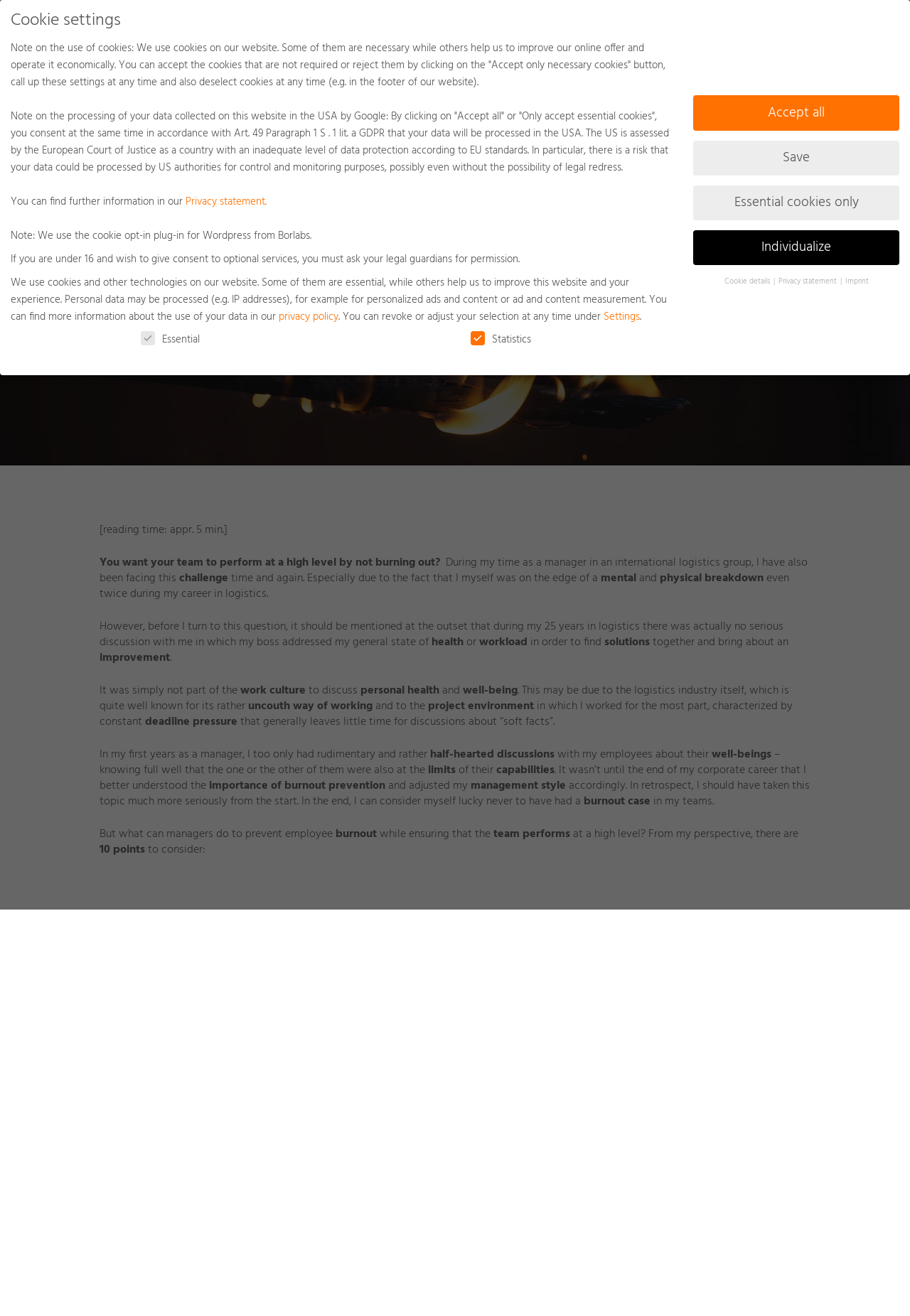Refer to the image and provide an in-depth answer to the question:
What is the tone of the article?

The article has a reflective tone, as the author shares their personal experience and regrets not taking burnout prevention more seriously earlier in their career, and an informative tone, as it provides practical advice and guidance to managers.